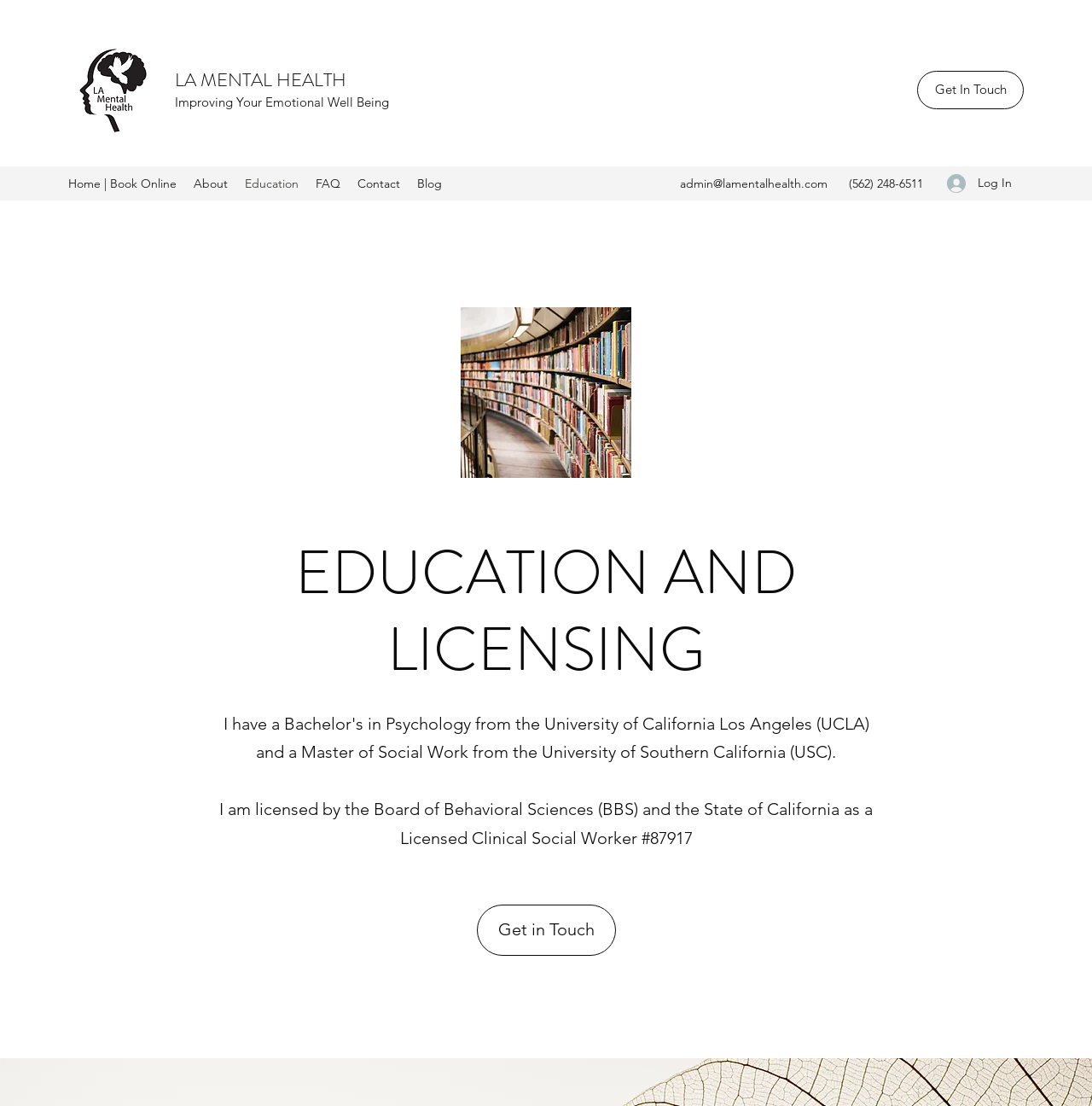Please locate the bounding box coordinates of the element's region that needs to be clicked to follow the instruction: "View the contact information". The bounding box coordinates should be provided as four float numbers between 0 and 1, i.e., [left, top, right, bottom].

[0.777, 0.159, 0.845, 0.173]